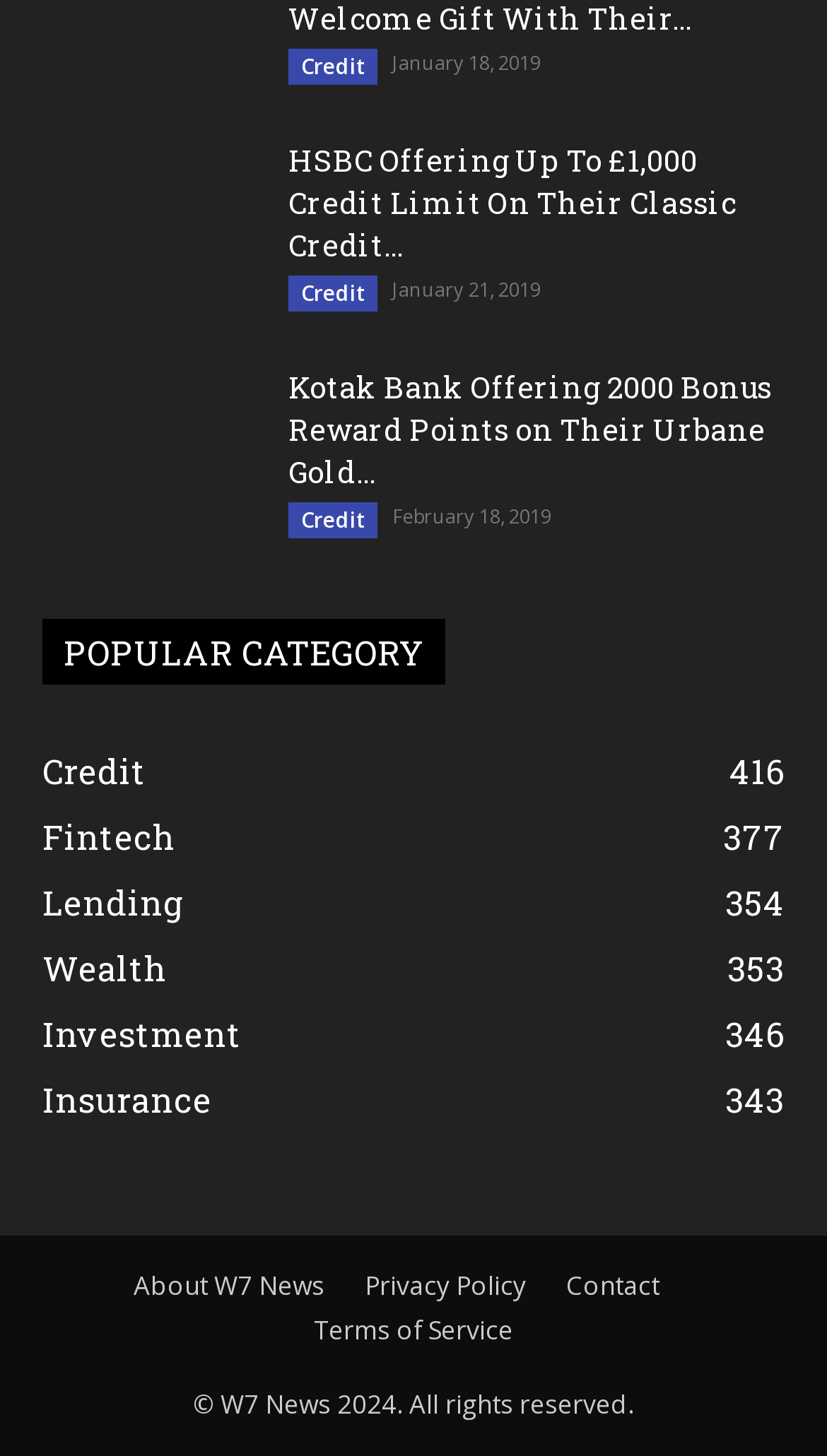Give the bounding box coordinates for the element described by: "Privacy Policy".

[0.441, 0.871, 0.636, 0.897]